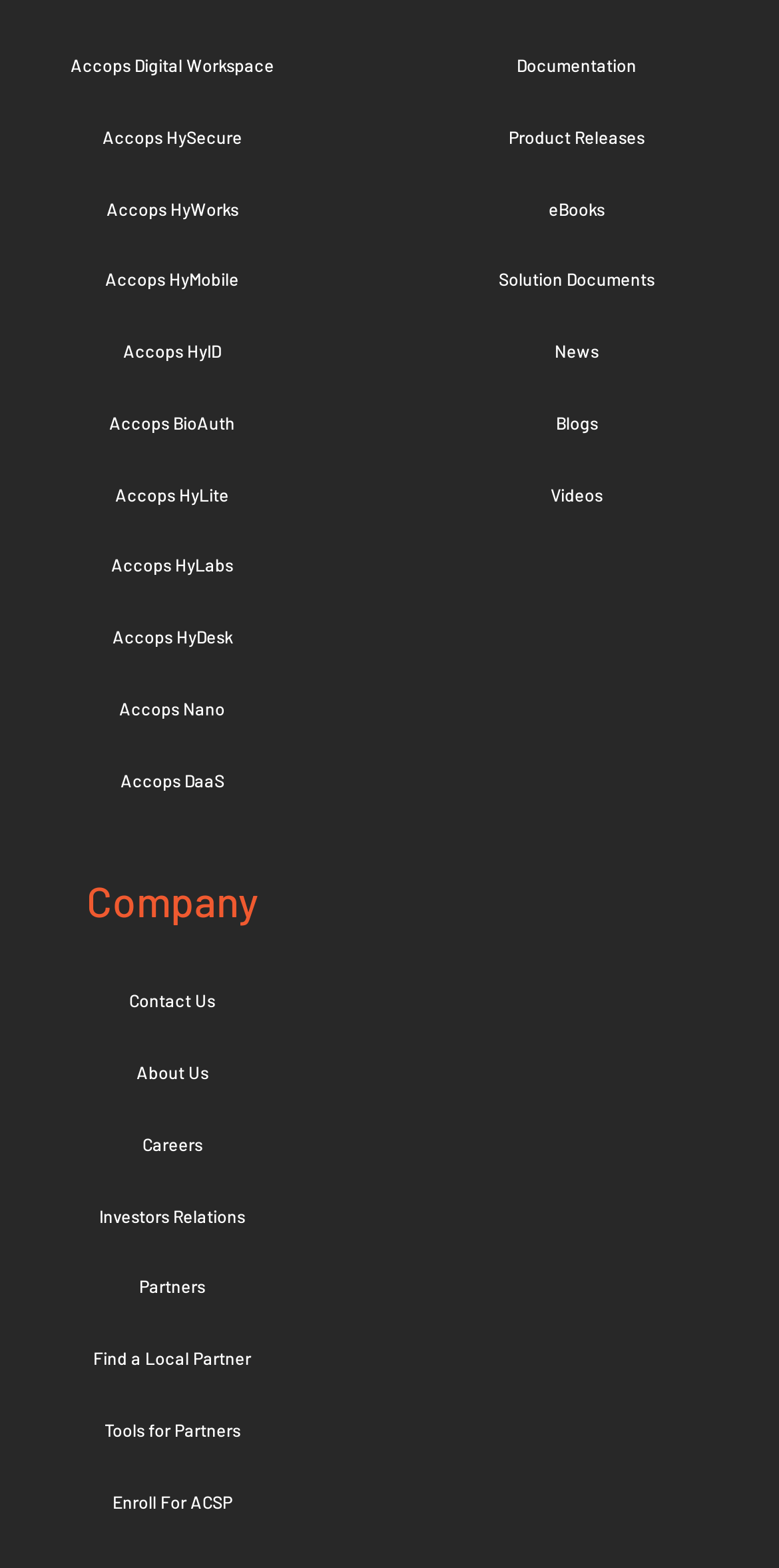Locate the bounding box of the UI element with the following description: "Advertise With Us".

None